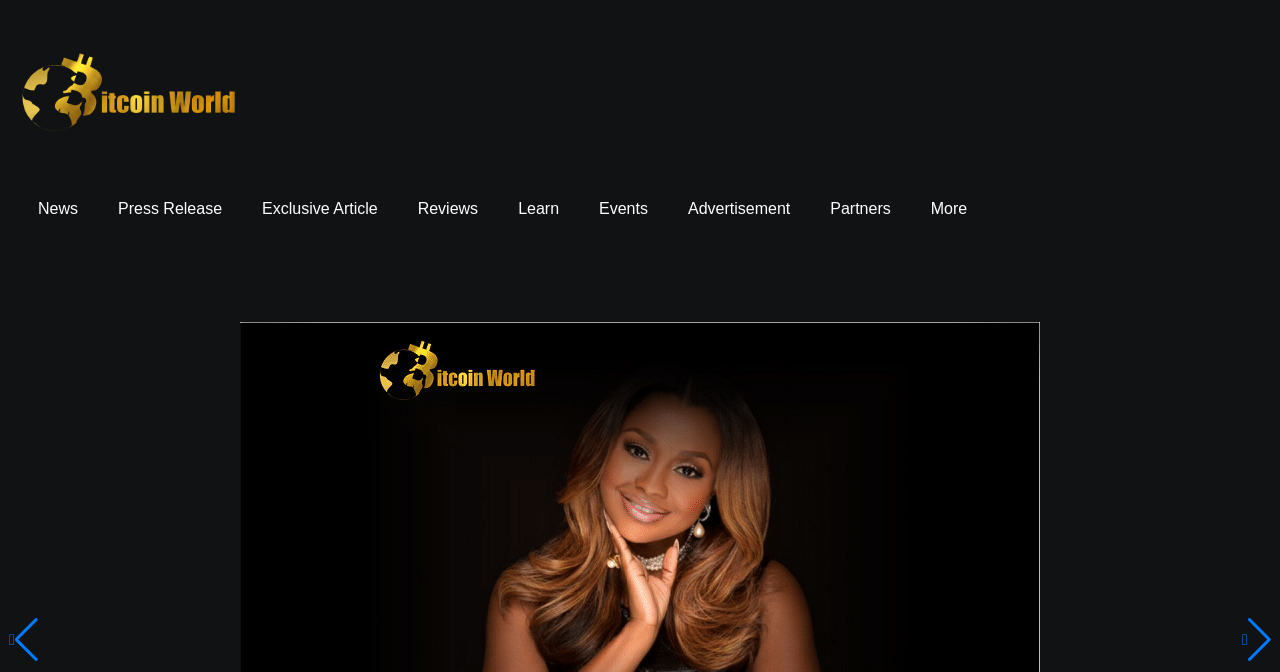Identify the bounding box coordinates necessary to click and complete the given instruction: "Read Exclusive Articles".

[0.189, 0.276, 0.311, 0.345]